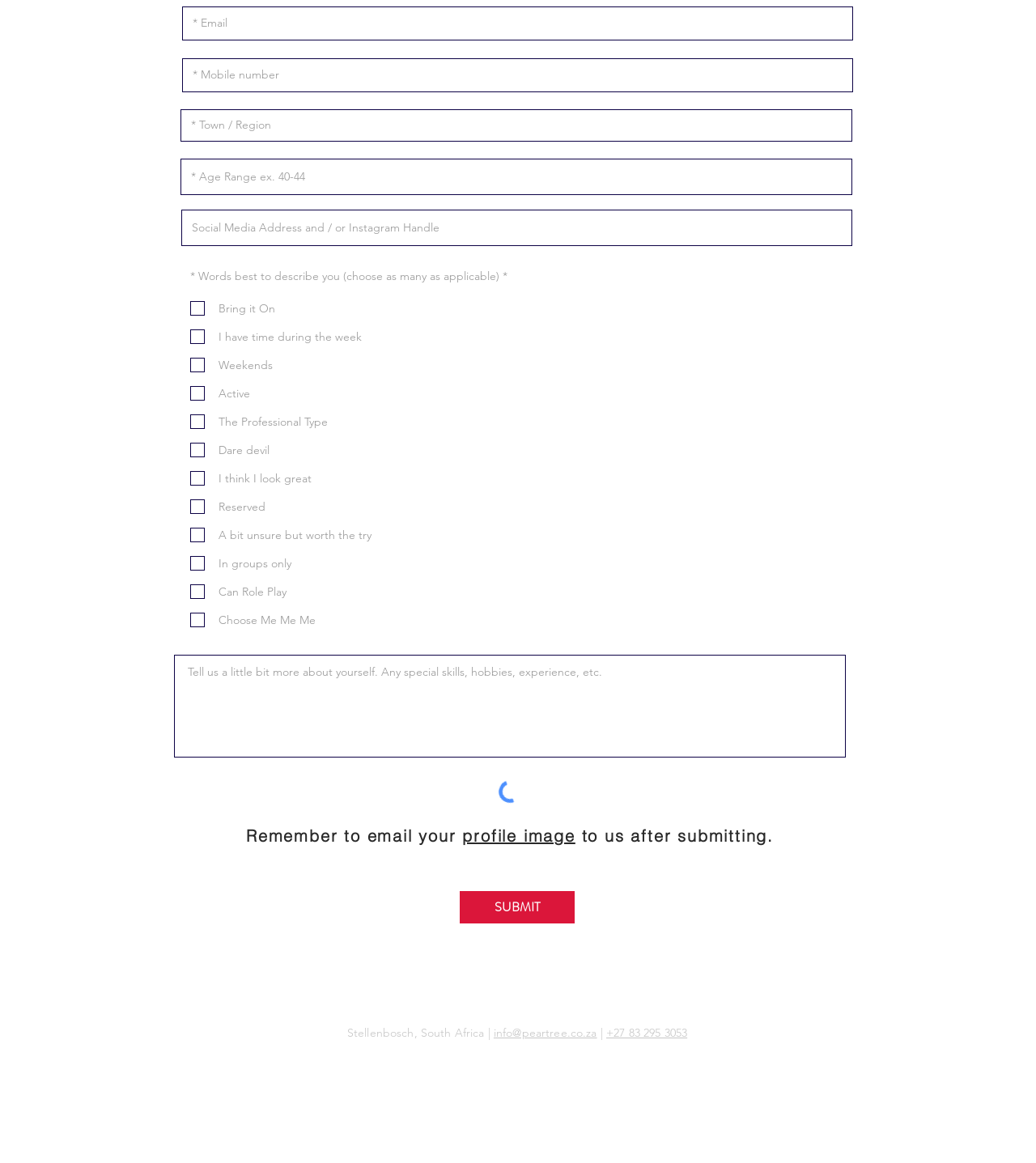Reply to the question with a single word or phrase:
How can users contact the organization?

Email or phone